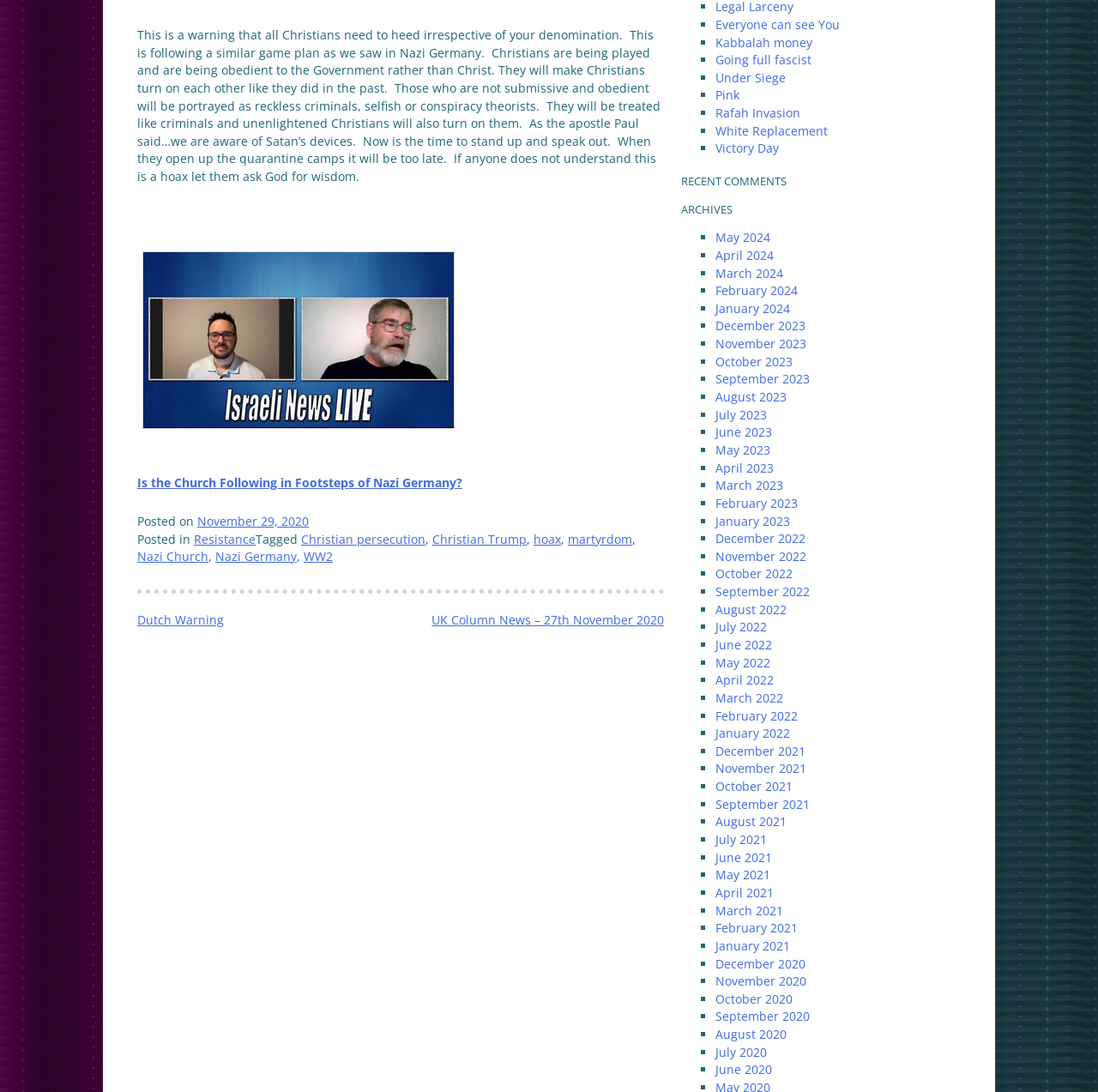Predict the bounding box coordinates of the UI element that matches this description: "April 2023". The coordinates should be in the format [left, top, right, bottom] with each value between 0 and 1.

[0.651, 0.421, 0.704, 0.436]